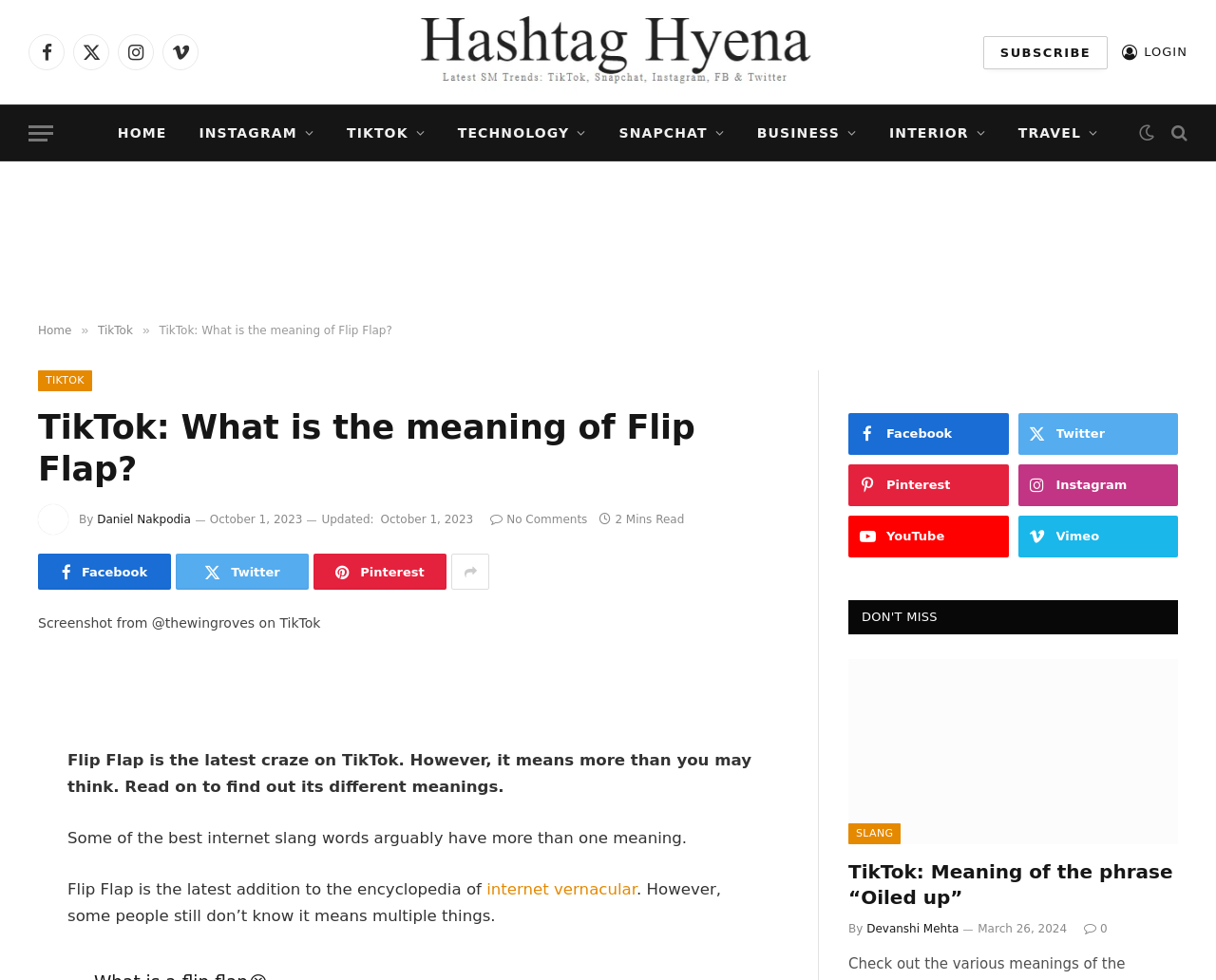Locate the UI element described by Slang in the provided webpage screenshot. Return the bounding box coordinates in the format (top-left x, top-left y, bottom-right x, bottom-right y), ensuring all values are between 0 and 1.

[0.698, 0.84, 0.741, 0.862]